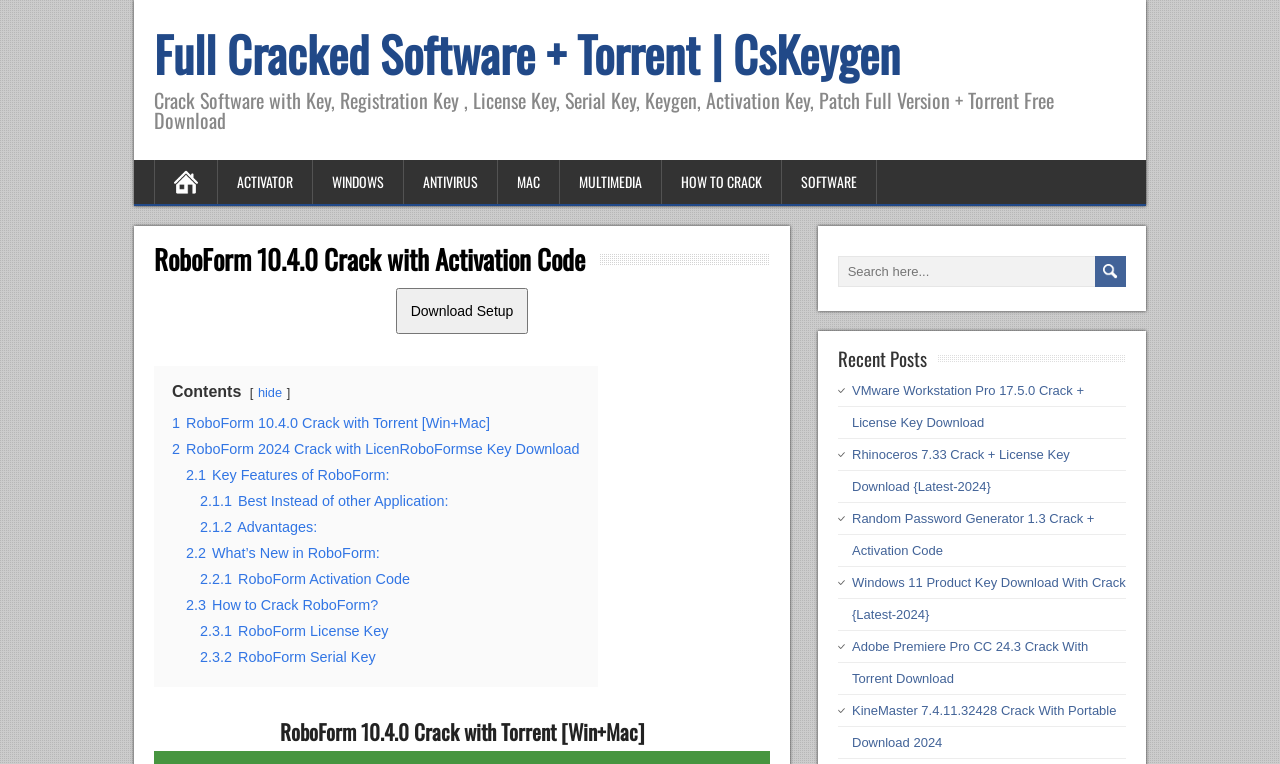Please provide the bounding box coordinates for the element that needs to be clicked to perform the following instruction: "Download the setup". The coordinates should be given as four float numbers between 0 and 1, i.e., [left, top, right, bottom].

[0.309, 0.395, 0.413, 0.418]